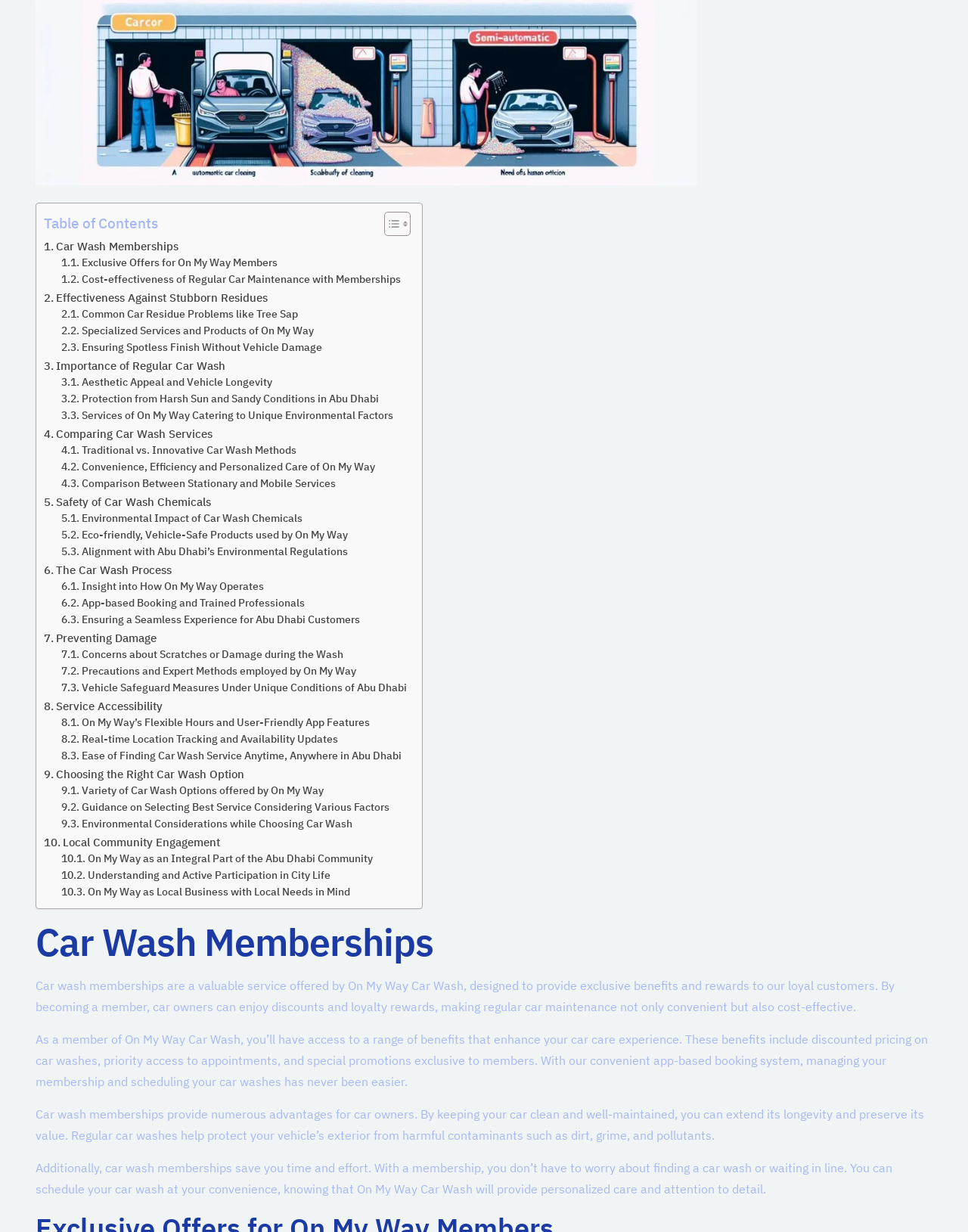Pinpoint the bounding box coordinates of the element you need to click to execute the following instruction: "Go to 'Car Wash Memberships'". The bounding box should be represented by four float numbers between 0 and 1, in the format [left, top, right, bottom].

[0.037, 0.748, 0.963, 0.782]